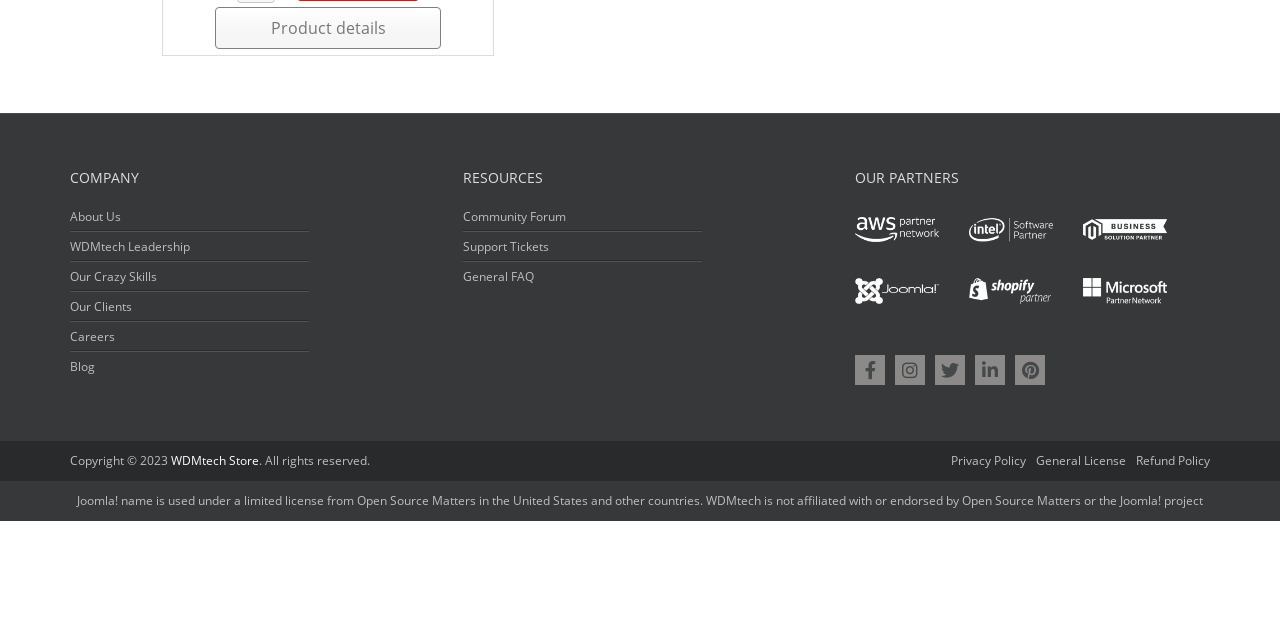Find and provide the bounding box coordinates for the UI element described with: "Blog".

[0.055, 0.56, 0.074, 0.586]